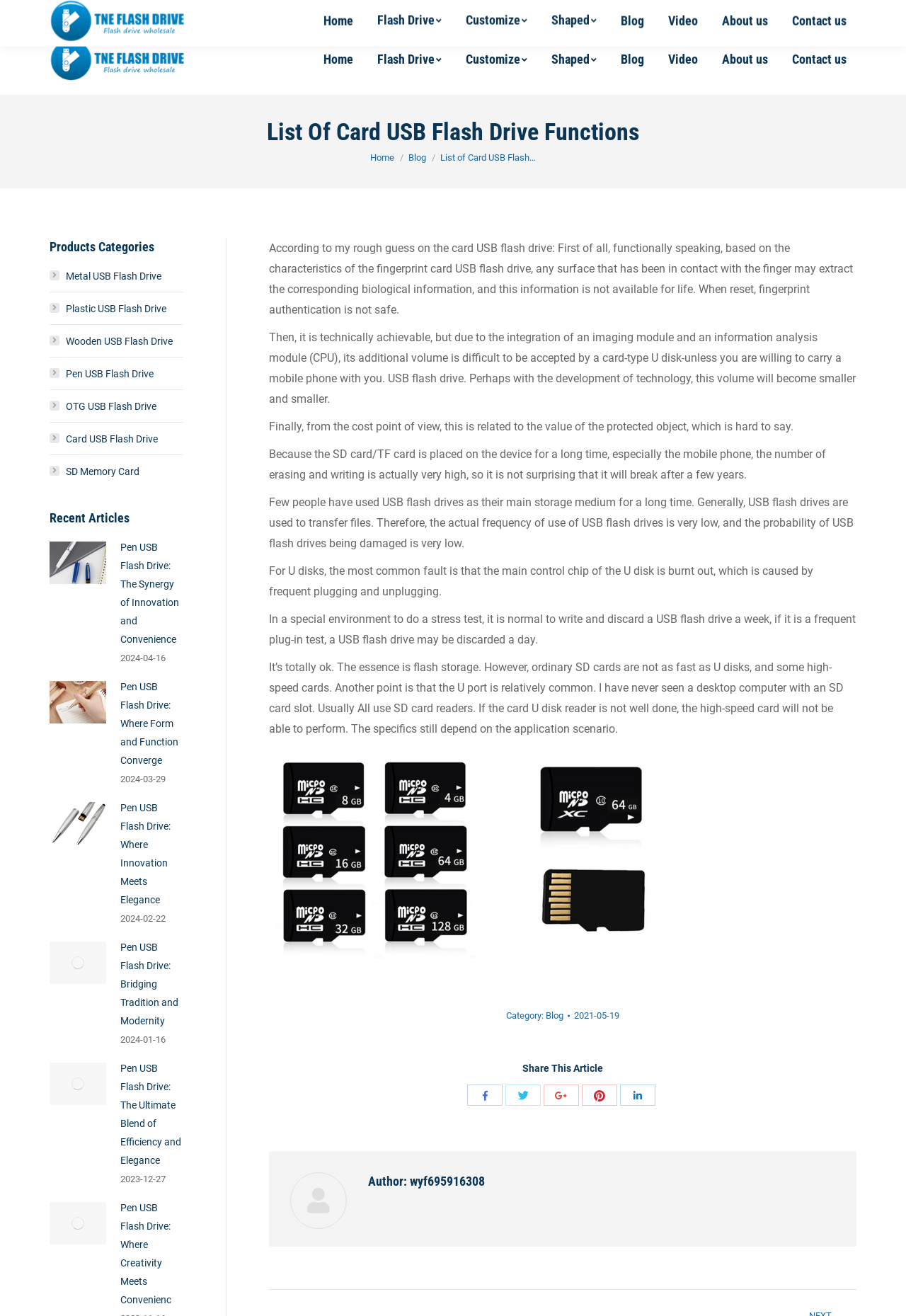Illustrate the webpage thoroughly, mentioning all important details.

This webpage appears to be a blog or article page focused on USB flash drives, specifically discussing the functions and characteristics of card USB flash drives. 

At the top of the page, there are social media links, including Facebook, Twitter, Pinterest, and YouTube, followed by a search bar and contact information, including a phone number and email address. 

Below this, there is a navigation menu with links to various sections of the website, including "Home", "Flash Drive", "Customize", "Shaped", "Blog", "Video", and "About us" and "Contact us". 

The main content of the page is divided into several sections. The first section has a heading "List Of Card USB Flash Drive Functions" and contains a series of paragraphs discussing the functional characteristics of fingerprint card USB flash drives, including their ability to extract biological information and the limitations of their technology. 

Following this, there are several links to related articles, including "Home" and "Blog", as well as a section titled "Category" with a link to "Blog" and a date "2021-05-19". 

Below this, there are social media sharing links, including Facebook, Twitter, Google+, Pinterest, and LinkedIn. 

The page also features a section titled "Author" with the name "wyf695916308" and a "Post navigation" heading. 

On the left side of the page, there are two columns of links. The top column is titled "Products Categories" and includes links to various types of USB flash drives, such as metal, plastic, wooden, pen, OTG, card, and SD memory card. 

The bottom column is titled "Recent Articles" and features links to several recent articles, each with a post image, title, and date. The dates range from 2024-04-16 to 2023-12-27.